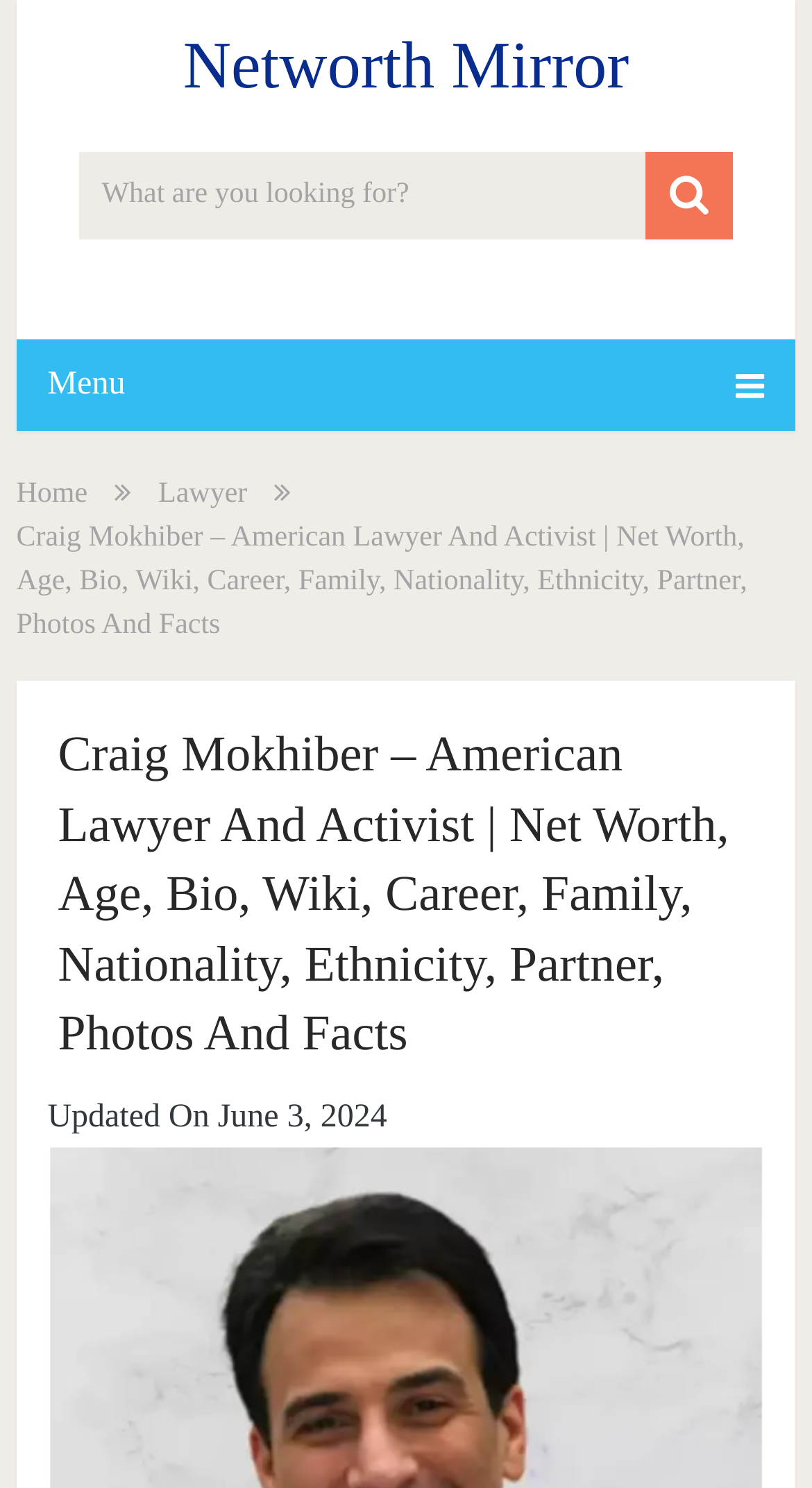Describe the webpage meticulously, covering all significant aspects.

The webpage is about Craig Mokhiber, an American lawyer and activist. At the top, there is a heading "Networth Mirror" with a link to it. Below this, there is a search bar with a placeholder text "What are you looking for?" accompanied by a button with a magnifying glass icon. 

On the left side, there is a menu button with three horizontal lines and a dropdown arrow icon. Below this, there are two links, "Home" and "Lawyer", which are likely navigation links. 

The main content of the webpage is a biography of Craig Mokhiber, with a heading that includes his name, profession, and other details. This heading is followed by a subheading "Updated On June 3, 2024", indicating when the information was last updated.